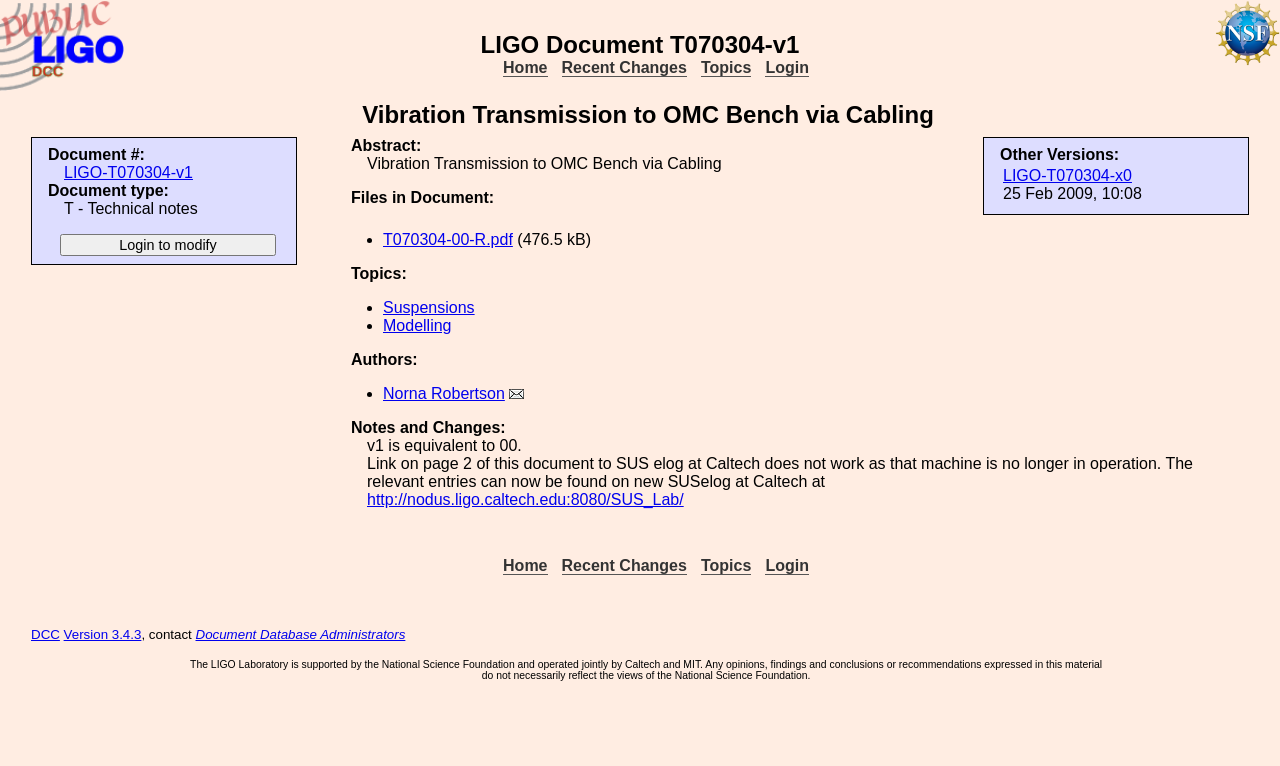Provide a short, one-word or phrase answer to the question below:
What is the file name of the first file in the document?

T070304-00-R.pdf